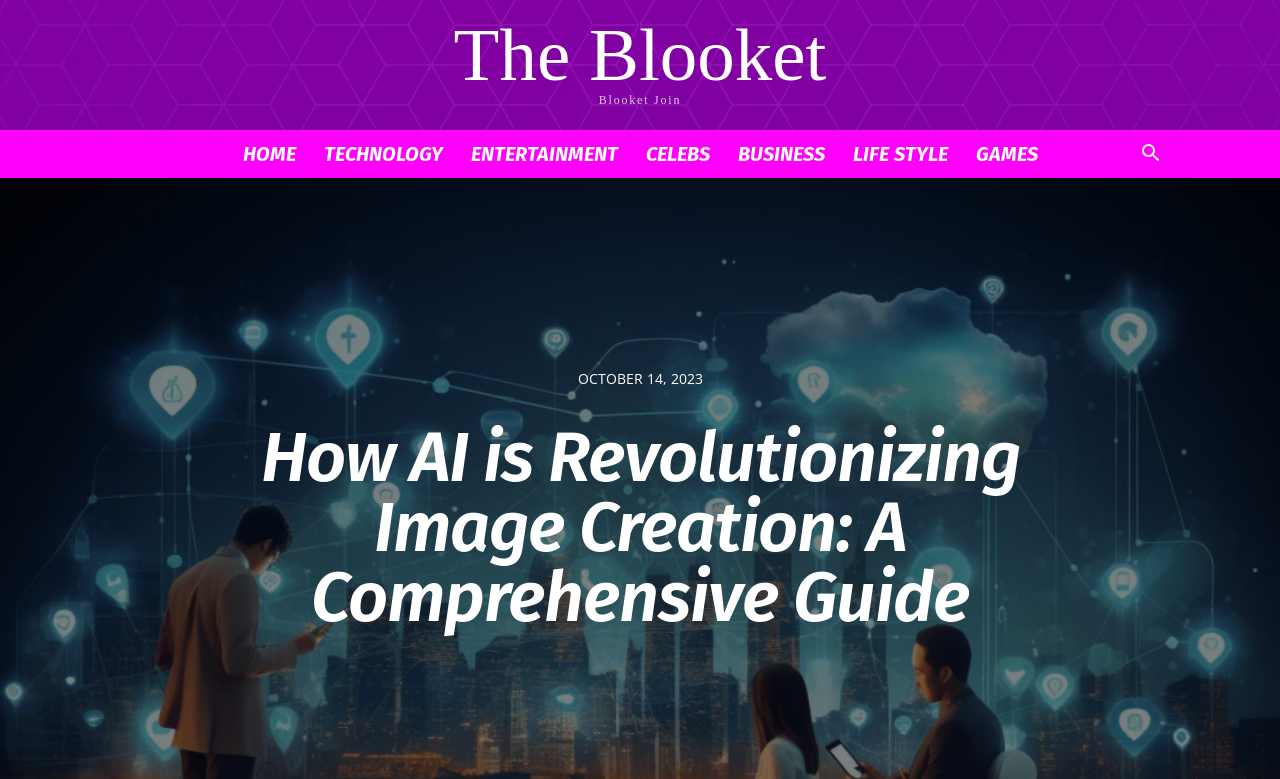What is the position of the 'GAMES' category in the top navigation bar?
Give a single word or phrase answer based on the content of the image.

Last